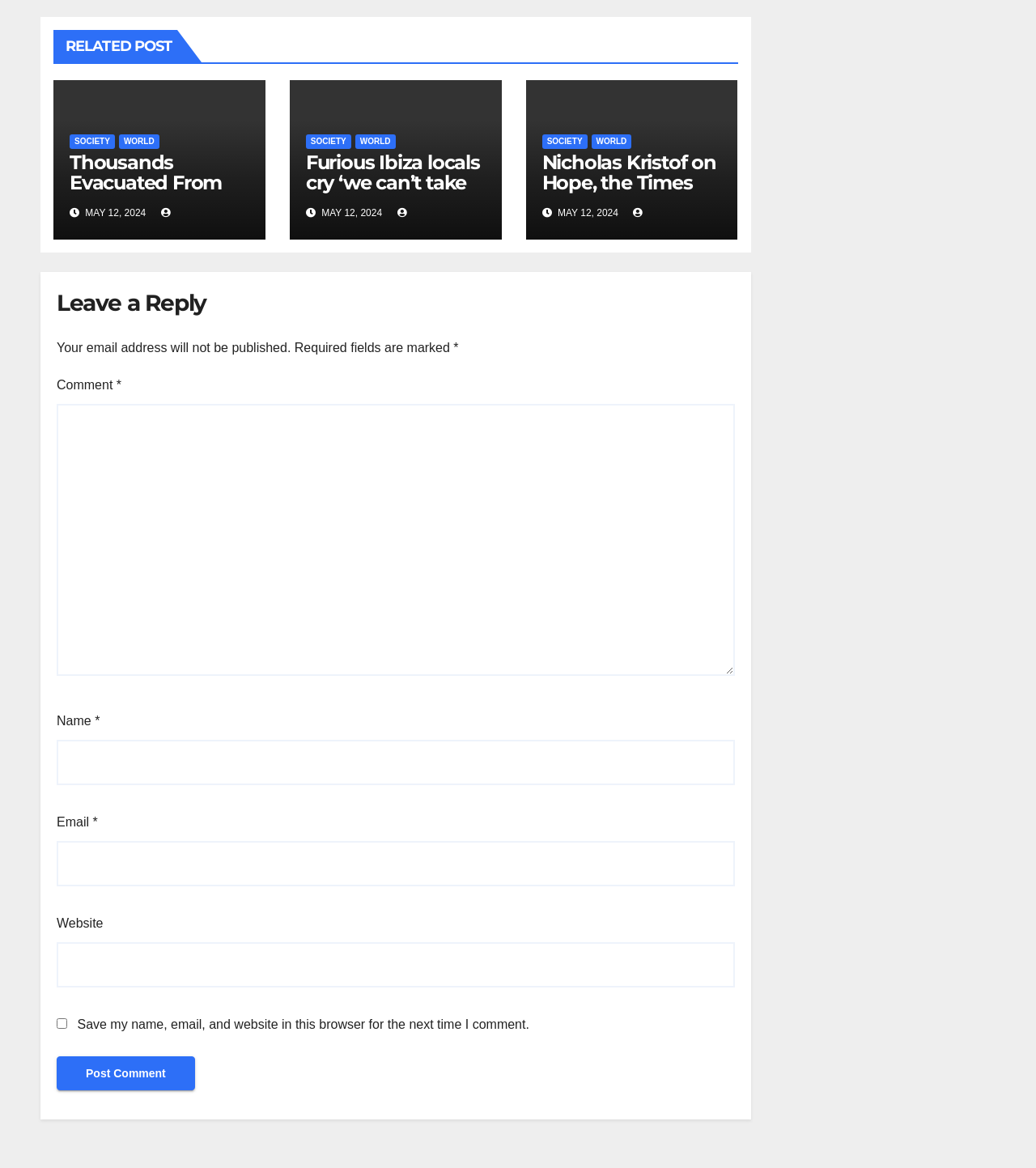Based on the provided description, "parent_node: Email * aria-describedby="email-notes" name="email"", find the bounding box of the corresponding UI element in the screenshot.

[0.055, 0.72, 0.709, 0.759]